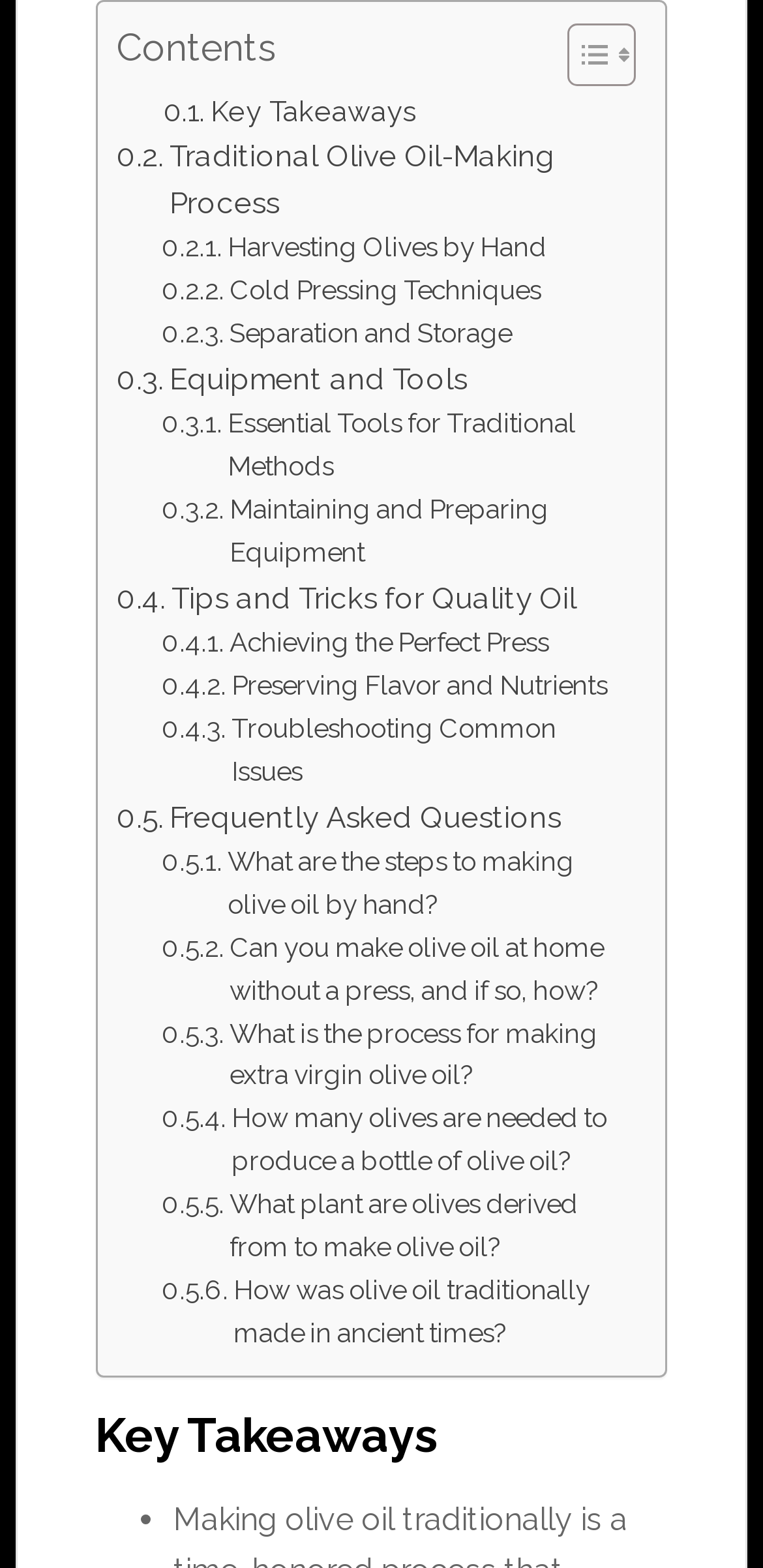Please locate the bounding box coordinates of the element that should be clicked to achieve the given instruction: "Follow the link to the DOI".

None